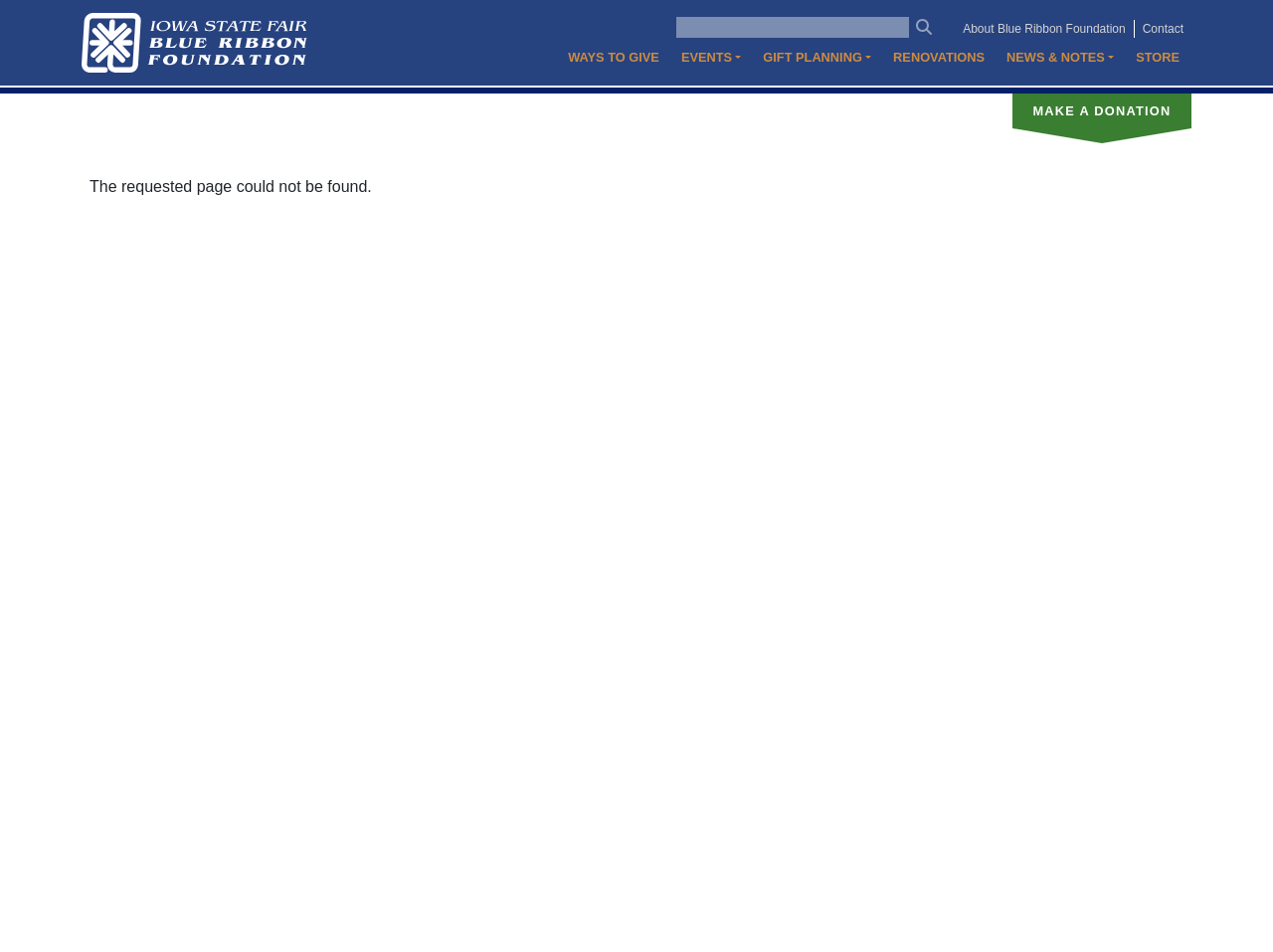Find and indicate the bounding box coordinates of the region you should select to follow the given instruction: "make a donation".

[0.795, 0.098, 0.936, 0.135]